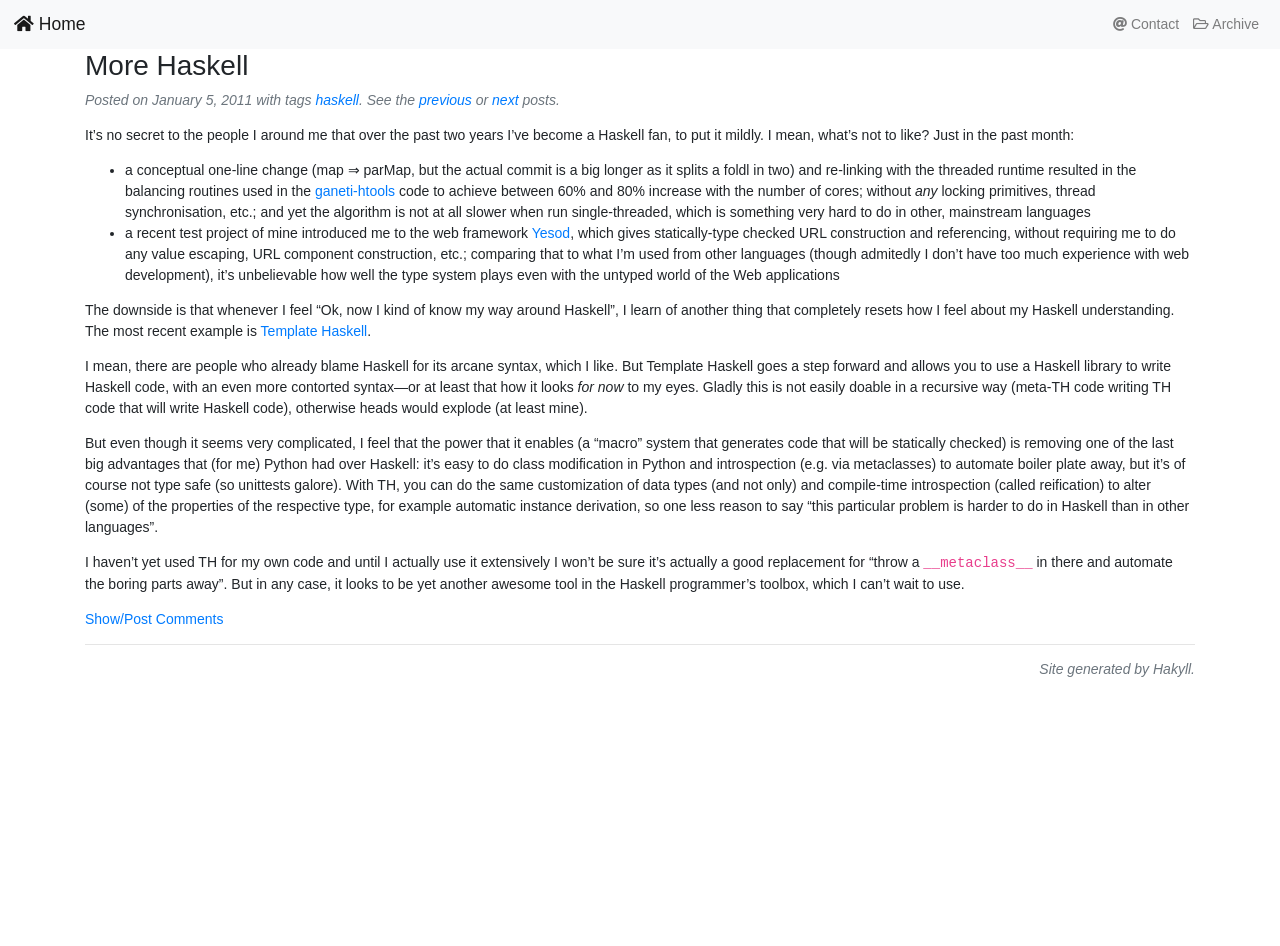Please locate the bounding box coordinates of the element that needs to be clicked to achieve the following instruction: "Learn about Template Haskell". The coordinates should be four float numbers between 0 and 1, i.e., [left, top, right, bottom].

[0.204, 0.341, 0.287, 0.358]